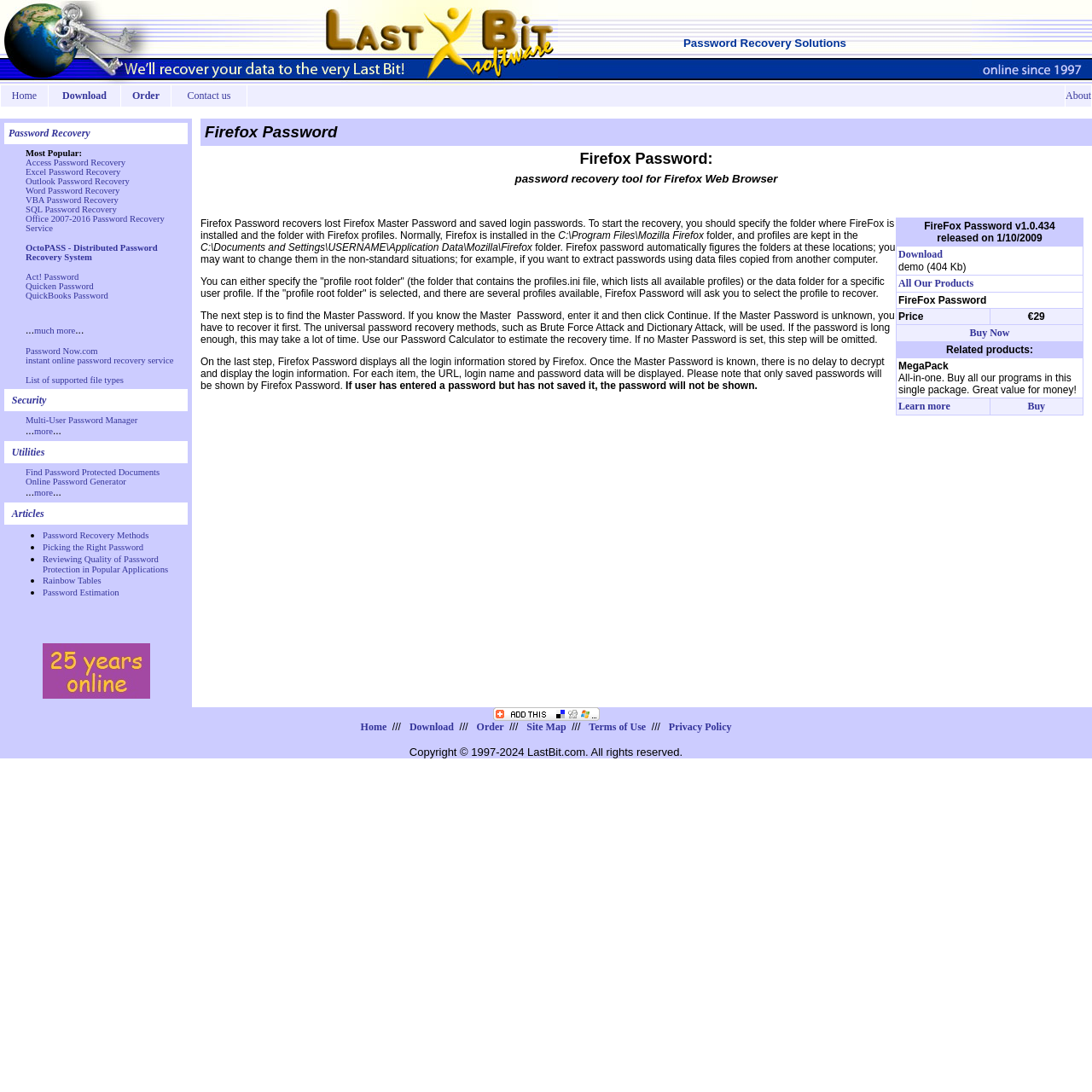Respond to the following question with a brief word or phrase:
How many main categories are listed under password recovery?

5